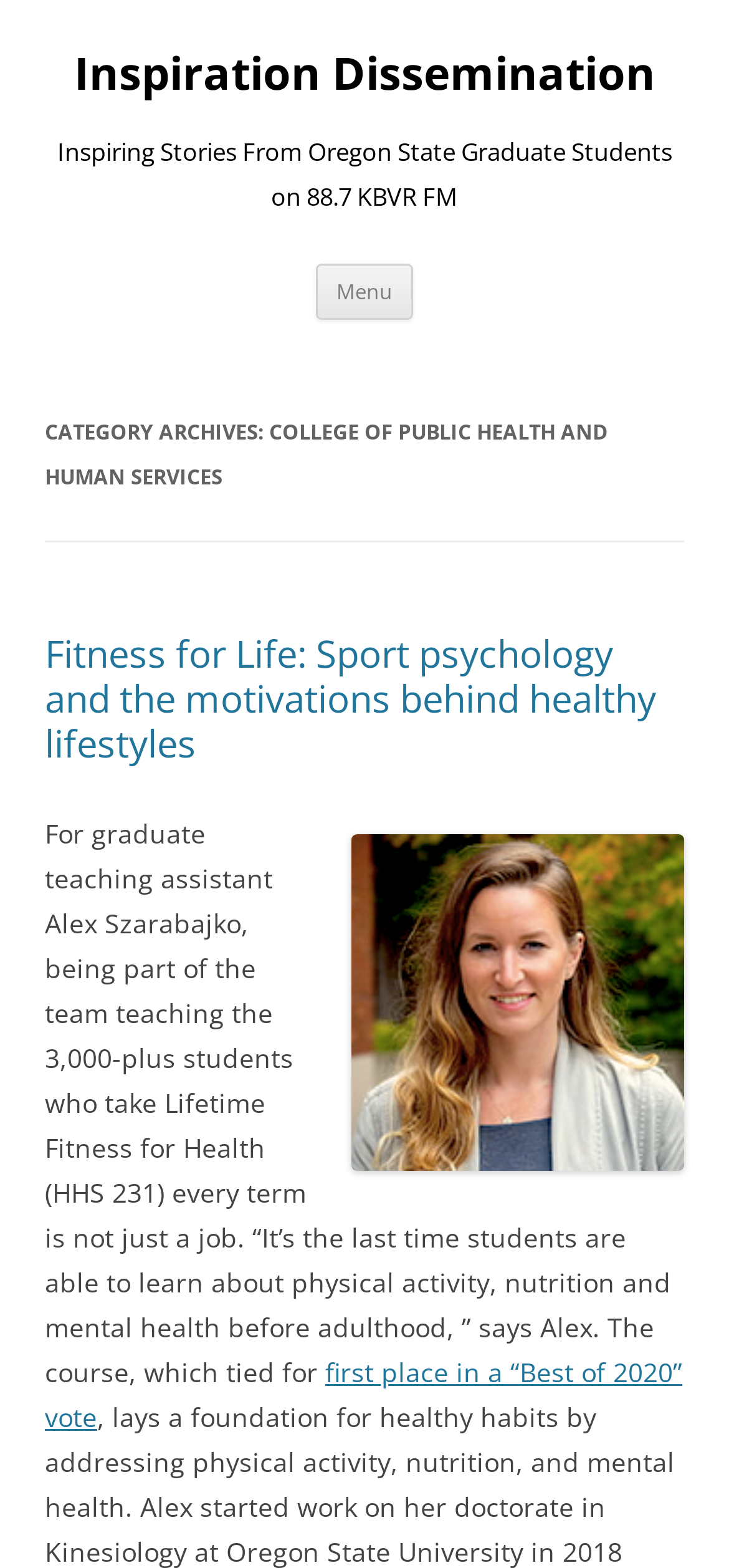What is the name of the course mentioned in the article?
Using the image, elaborate on the answer with as much detail as possible.

I found the answer by reading the text description, which mentions 'Lifetime Fitness for Health (HHS 231)' as the course taught by Alex Szarabajko.